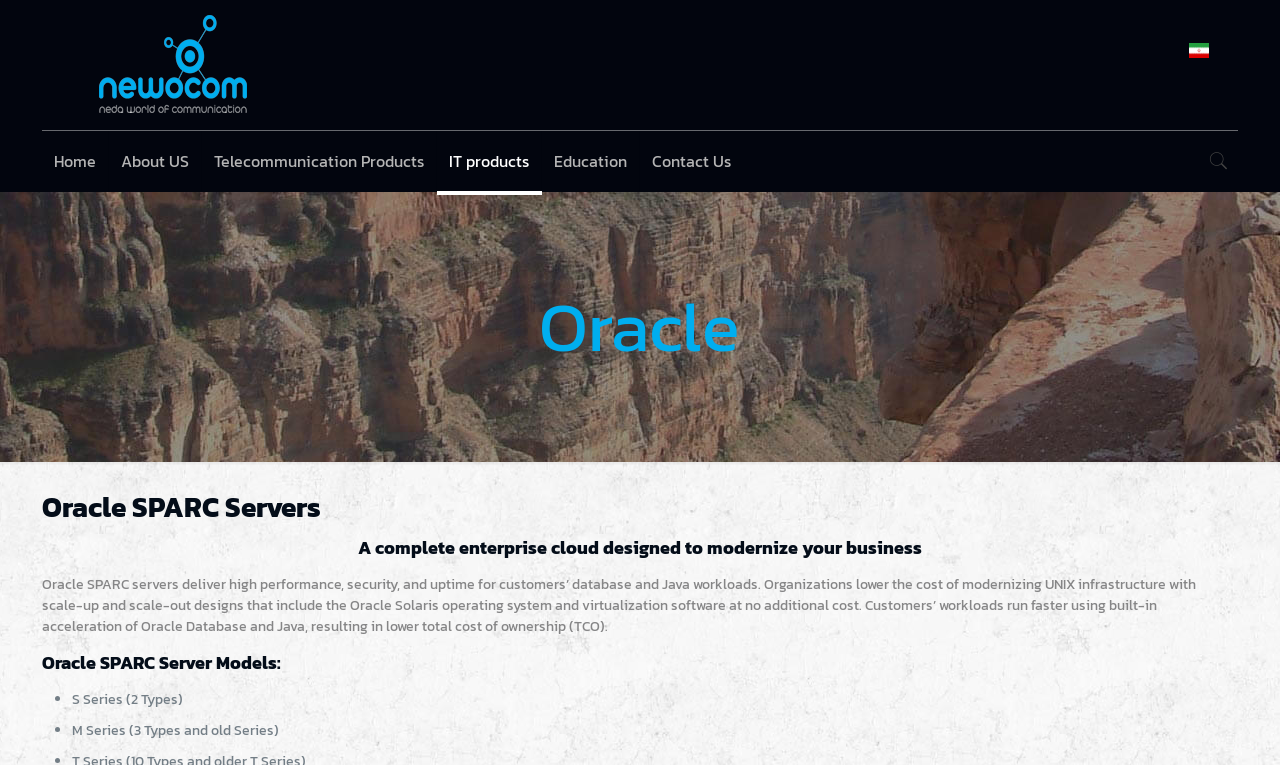Answer the question with a single word or phrase: 
How many server models are listed?

5